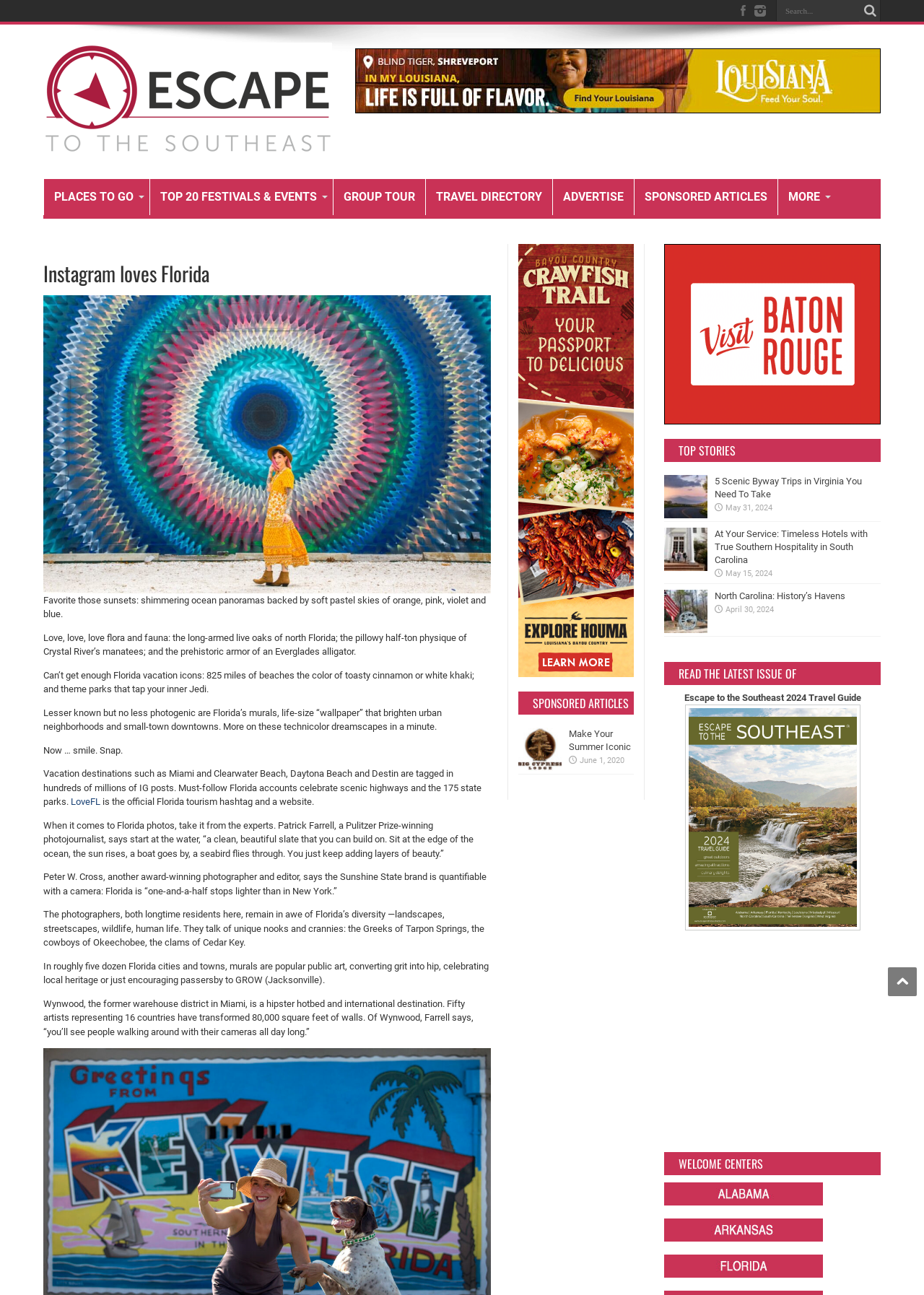Identify the bounding box coordinates of the specific part of the webpage to click to complete this instruction: "Select the 'Species List' tab".

None